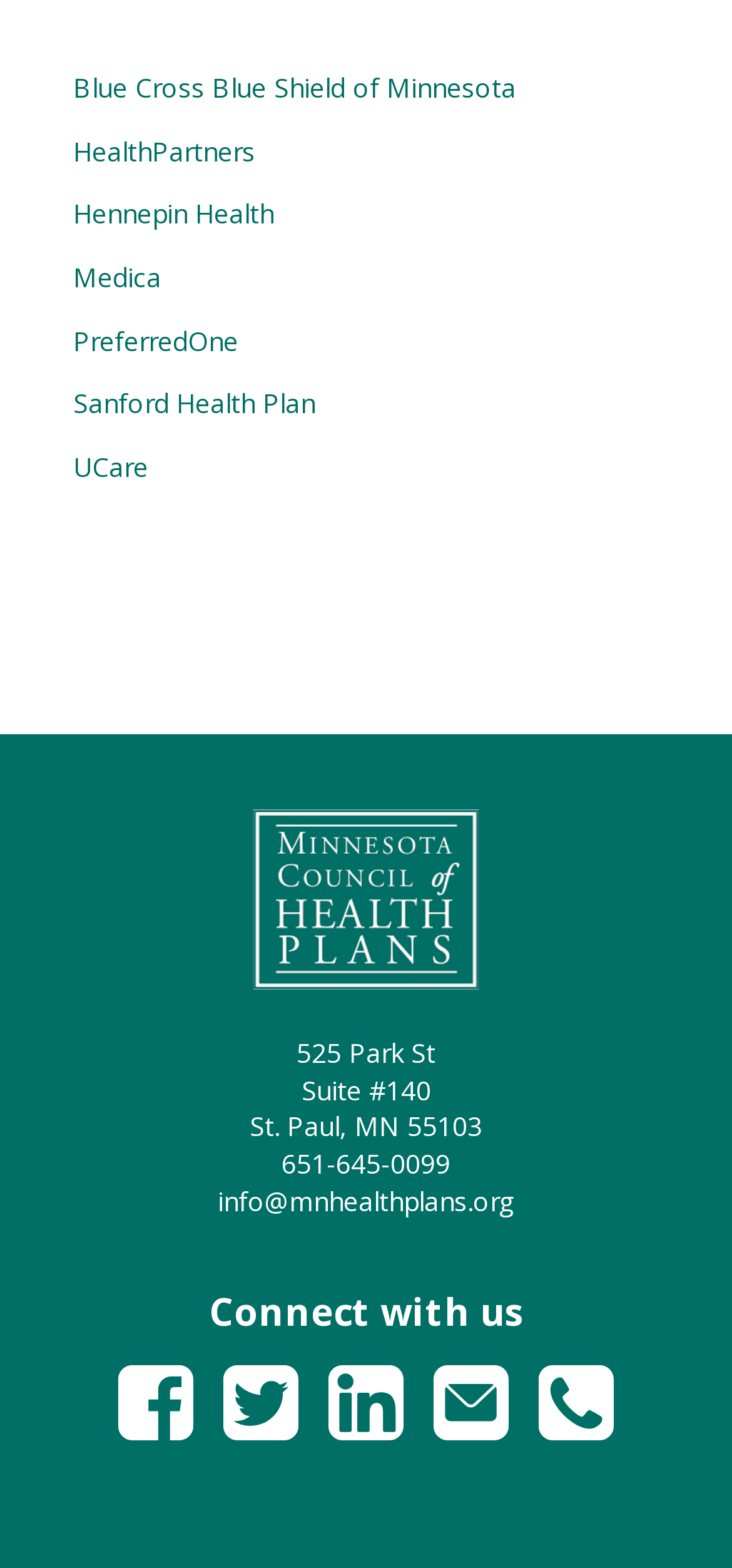Based on the element description PreferredOne, identify the bounding box of the UI element in the given webpage screenshot. The coordinates should be in the format (top-left x, top-left y, bottom-right x, bottom-right y) and must be between 0 and 1.

[0.1, 0.206, 0.326, 0.228]